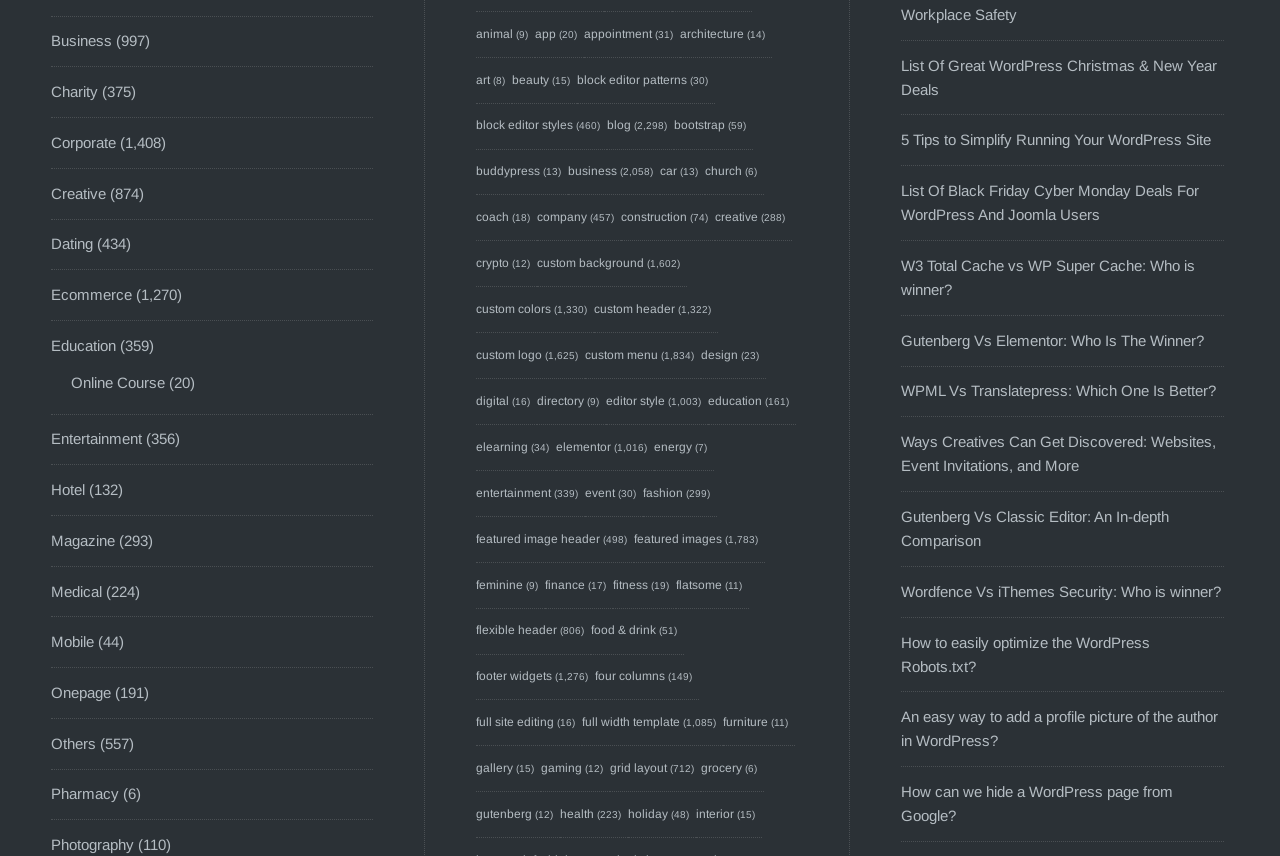Identify the bounding box coordinates for the region of the element that should be clicked to carry out the instruction: "Click on animal". The bounding box coordinates should be four float numbers between 0 and 1, i.e., [left, top, right, bottom].

[0.372, 0.031, 0.401, 0.048]